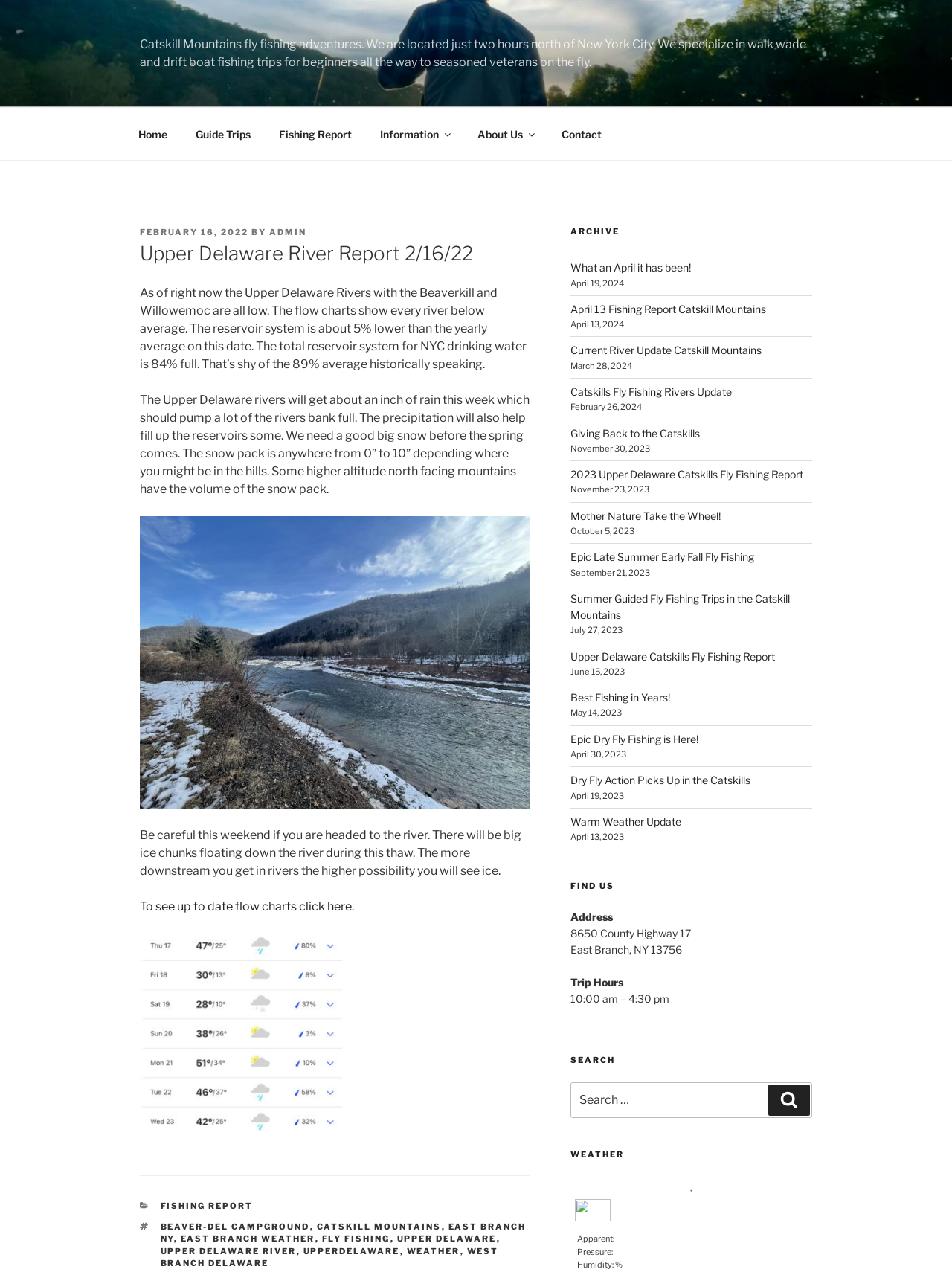Could you indicate the bounding box coordinates of the region to click in order to complete this instruction: "Click on the 'Contact' link".

[0.576, 0.091, 0.645, 0.12]